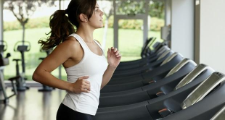What is outside the wide windows?
Look at the image and provide a short answer using one word or a phrase.

Greenery